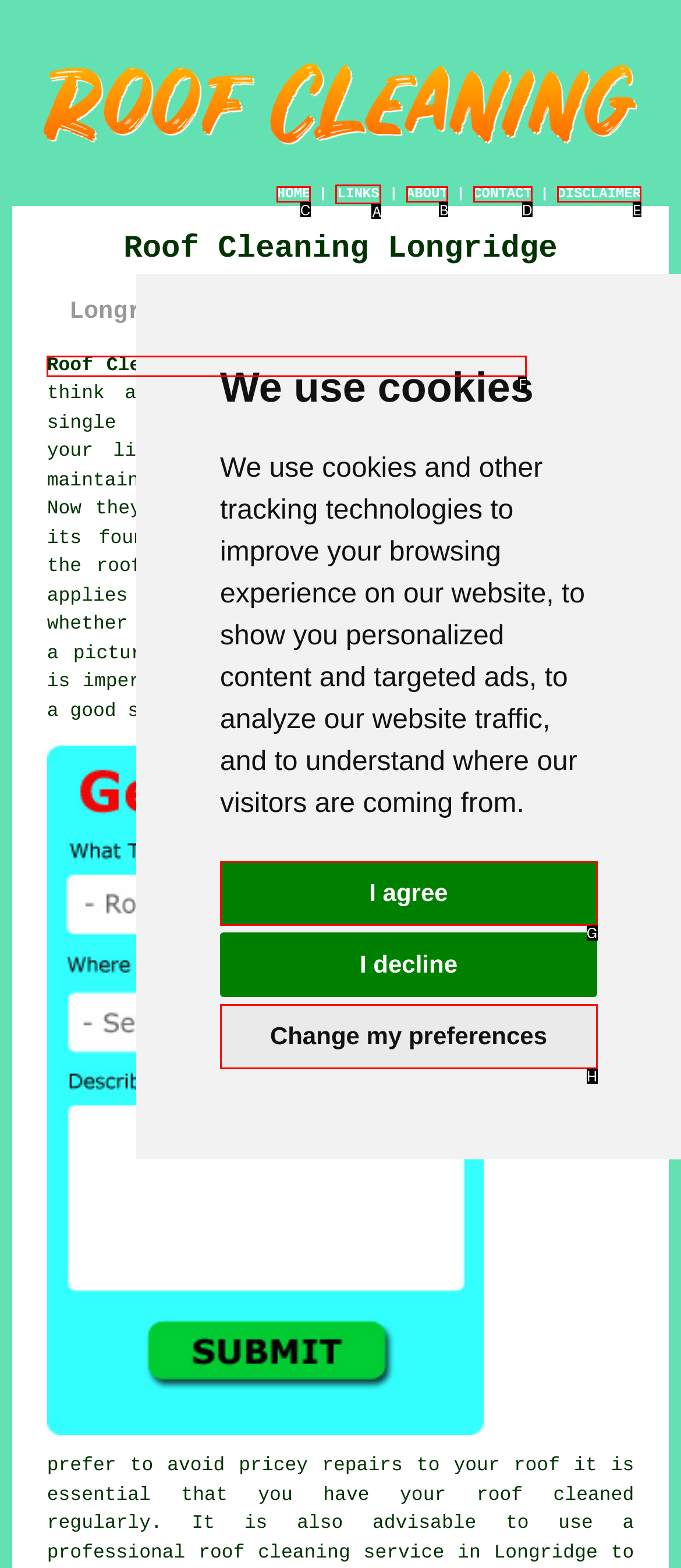Which letter corresponds to the correct option to complete the task: Click the ABOUT link?
Answer with the letter of the chosen UI element.

B